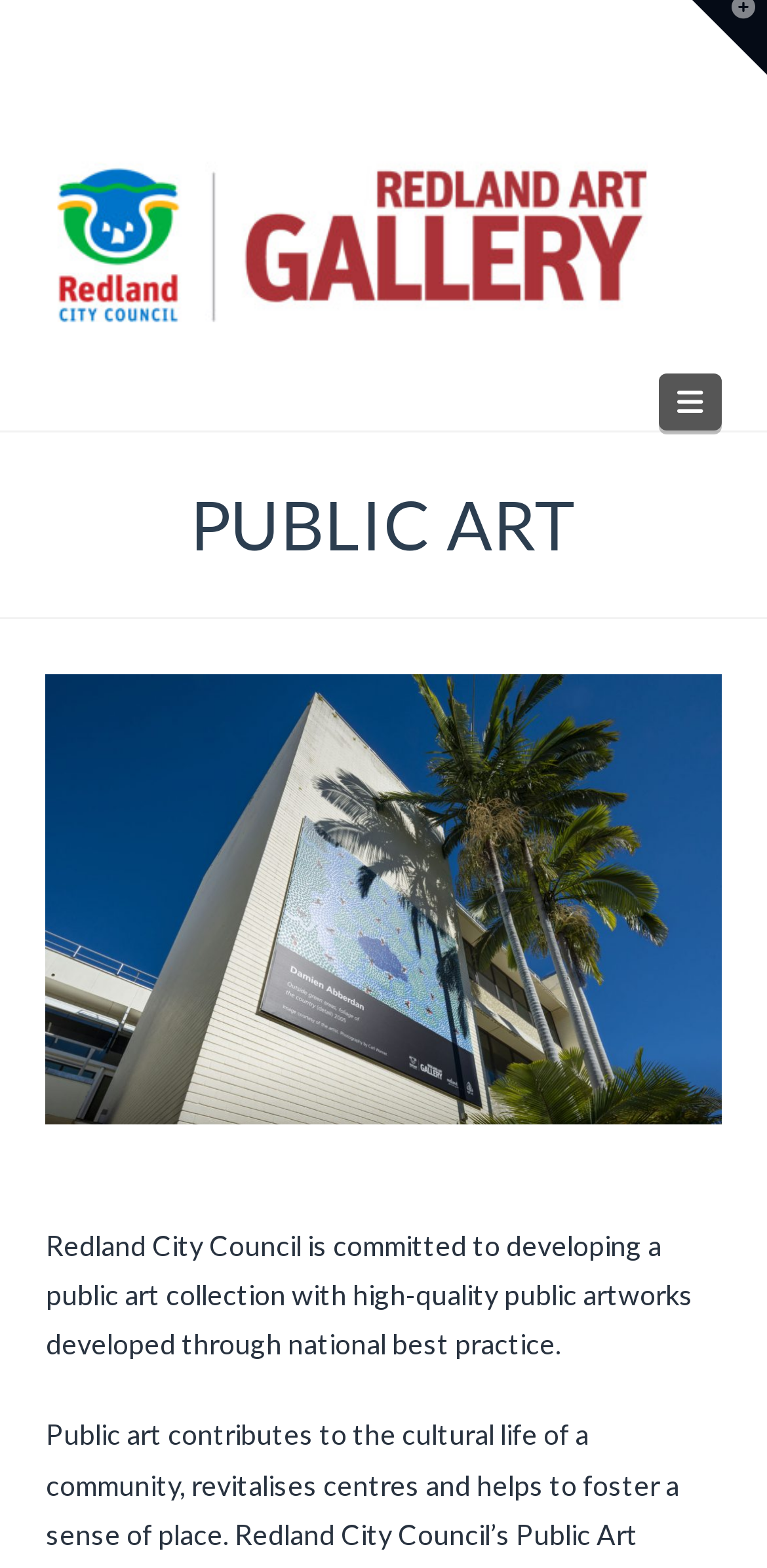Provide the bounding box coordinates for the UI element described in this sentence: "Toggle the Widgetbar". The coordinates should be four float values between 0 and 1, i.e., [left, top, right, bottom].

[0.903, 0.0, 1.0, 0.048]